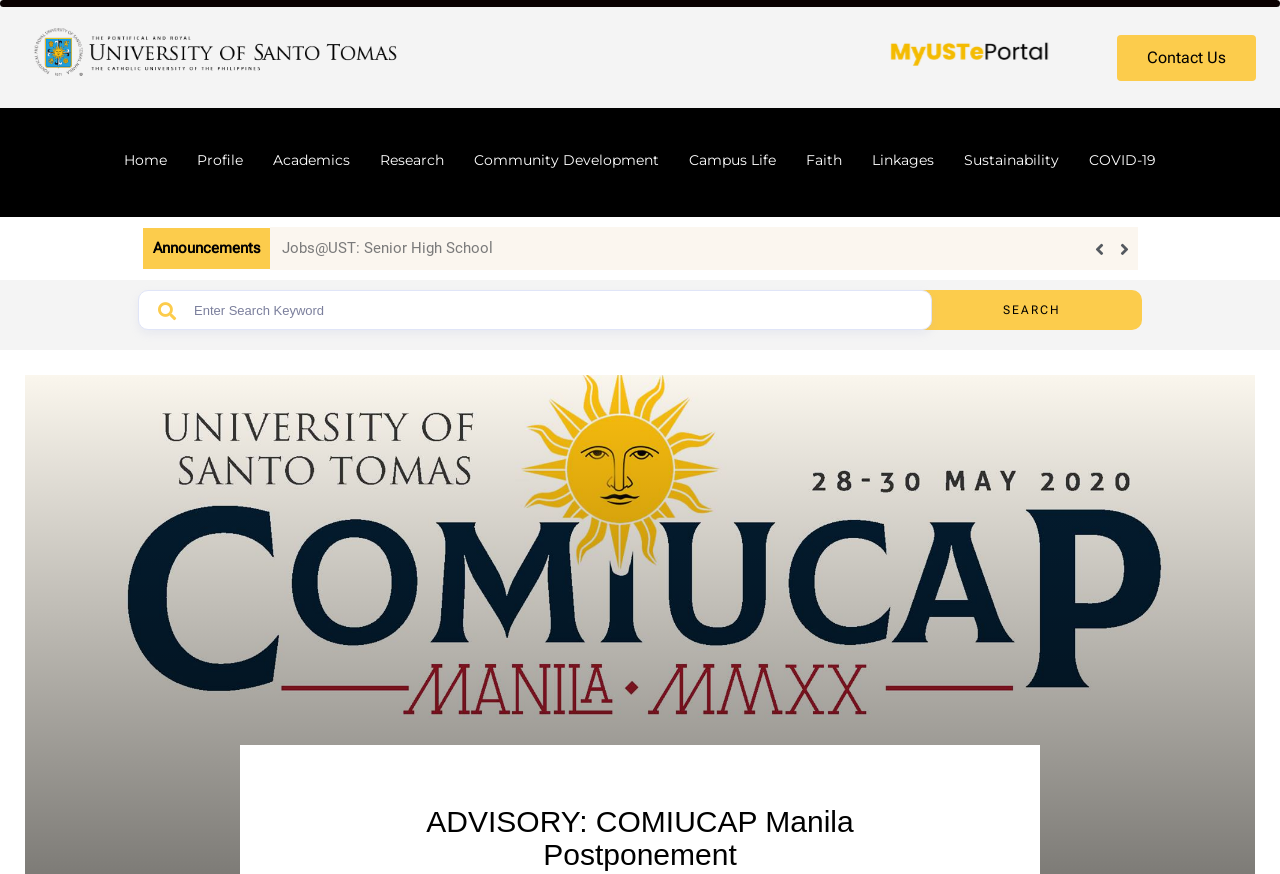Based on the element description: "Sustainability", identify the bounding box coordinates for this UI element. The coordinates must be four float numbers between 0 and 1, listed as [left, top, right, bottom].

[0.741, 0.158, 0.839, 0.209]